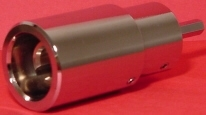Formulate a detailed description of the image content.

The image depicts the LVSG-500 Socket Jenie, specifically designed for truck campers that utilize Atwood-type jacks. This robust tool, characterized by its polished metallic finish, features a cylindrical shape and a protruding square drive shaft, making it easy to engage with compatible jacks. 

The LVSG-500 is engineered to withstand high-stress situations, replacing older designs that were prone to breakage. It requires a 3/8” drill chuck and can be used with either a 110V or battery-operated drill, providing versatility in operation. This socket is essential for efficient and reliable lifting and lowering of camper jacks, ensuring a rugged performance capable of lasting the lifetime of the vehicle.